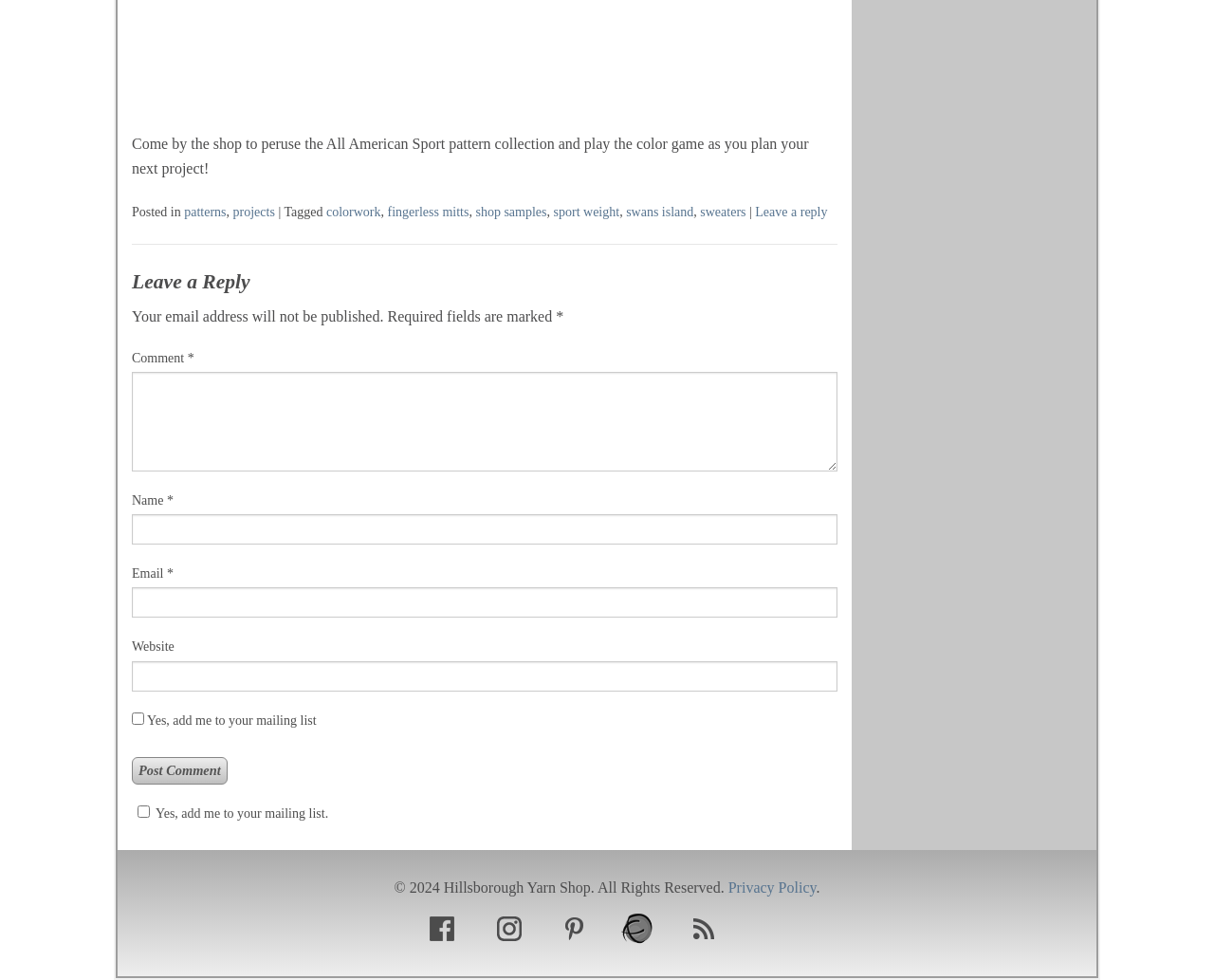Pinpoint the bounding box coordinates of the element to be clicked to execute the instruction: "Click the 'Post Comment' button".

[0.109, 0.772, 0.187, 0.8]